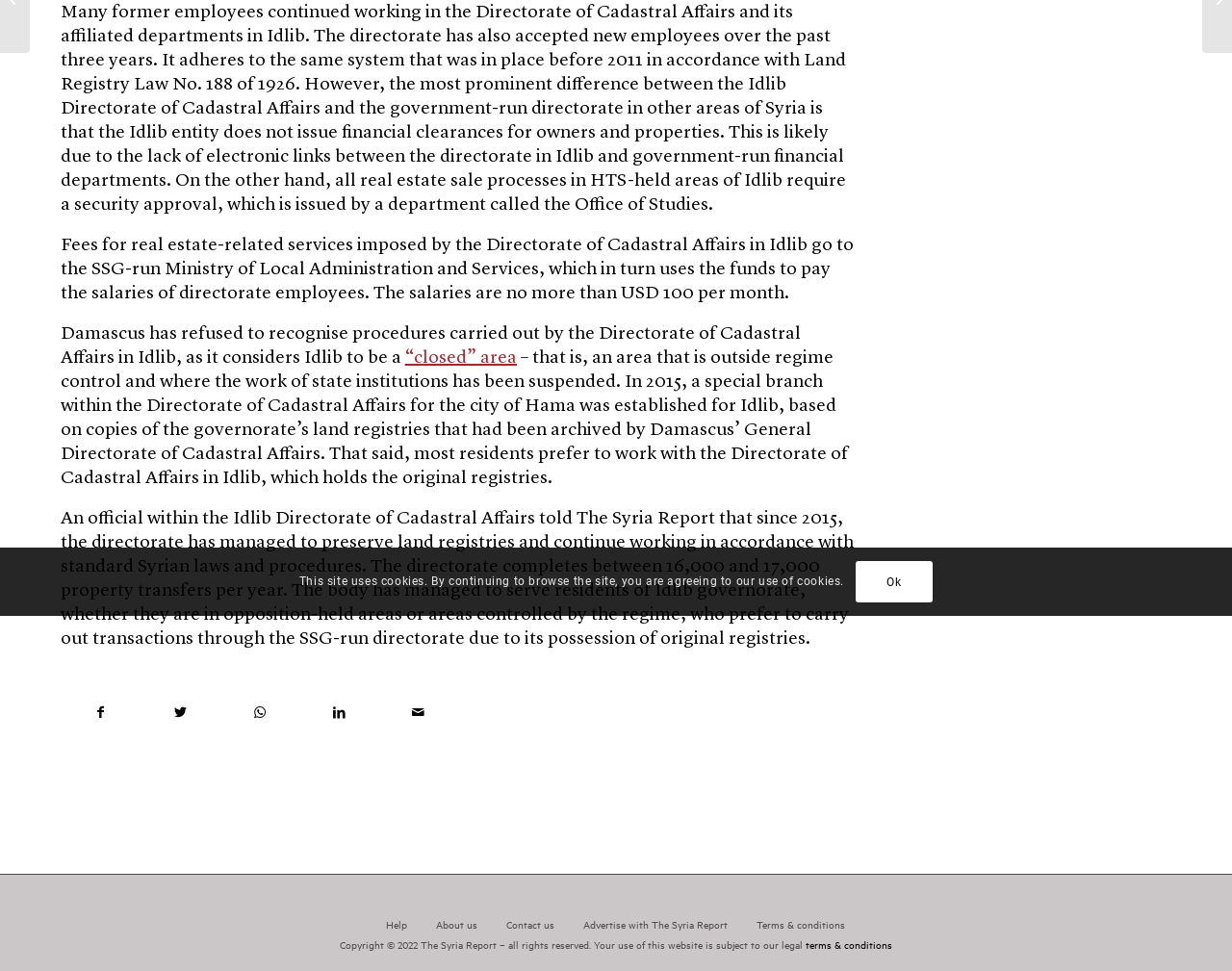Locate the bounding box of the UI element defined by this description: "“closed” area". The coordinates should be given as four float numbers between 0 and 1, formatted as [left, top, right, bottom].

[0.329, 0.359, 0.419, 0.379]